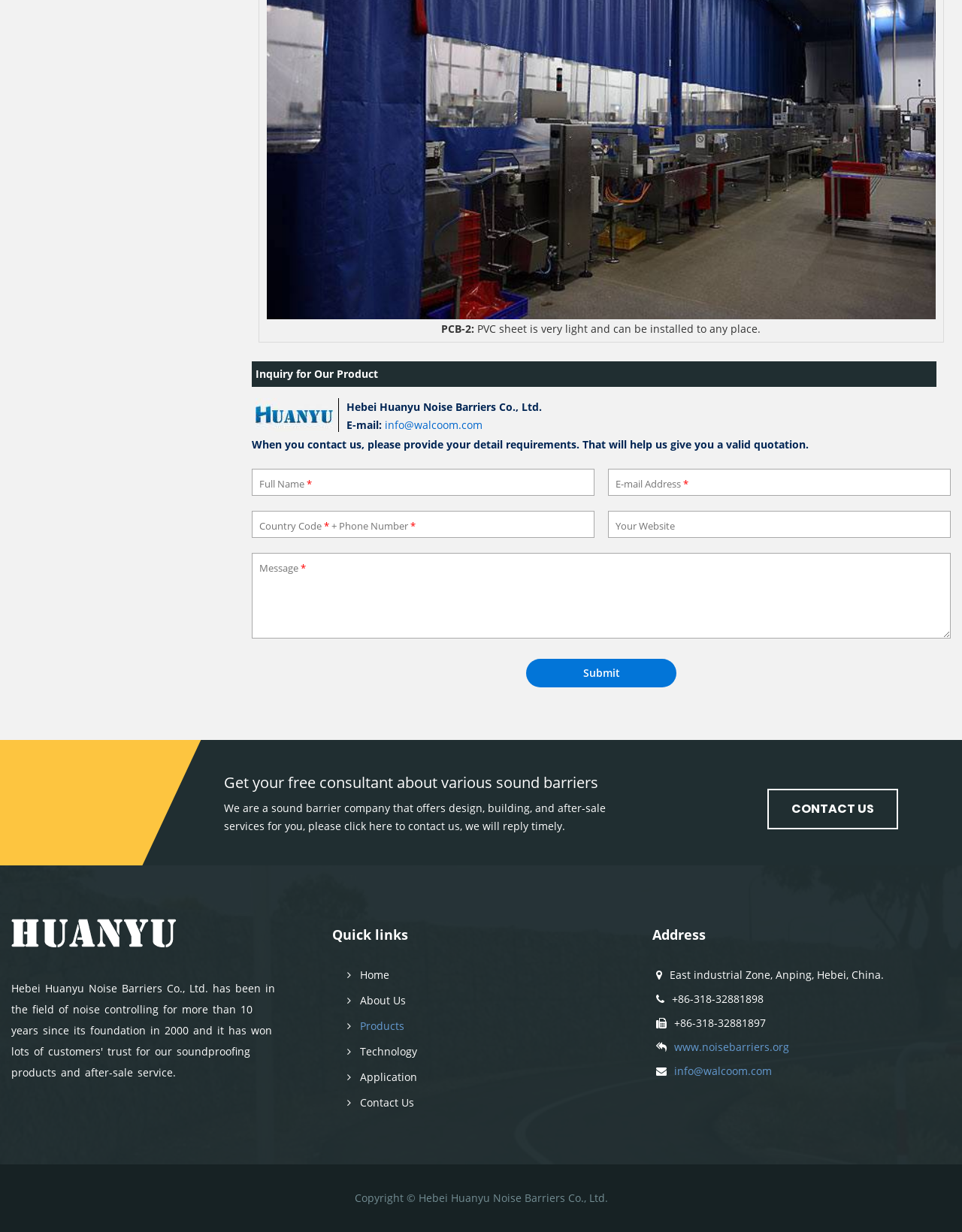Show the bounding box coordinates for the element that needs to be clicked to execute the following instruction: "Contact us through email". Provide the coordinates in the form of four float numbers between 0 and 1, i.e., [left, top, right, bottom].

[0.4, 0.339, 0.502, 0.351]